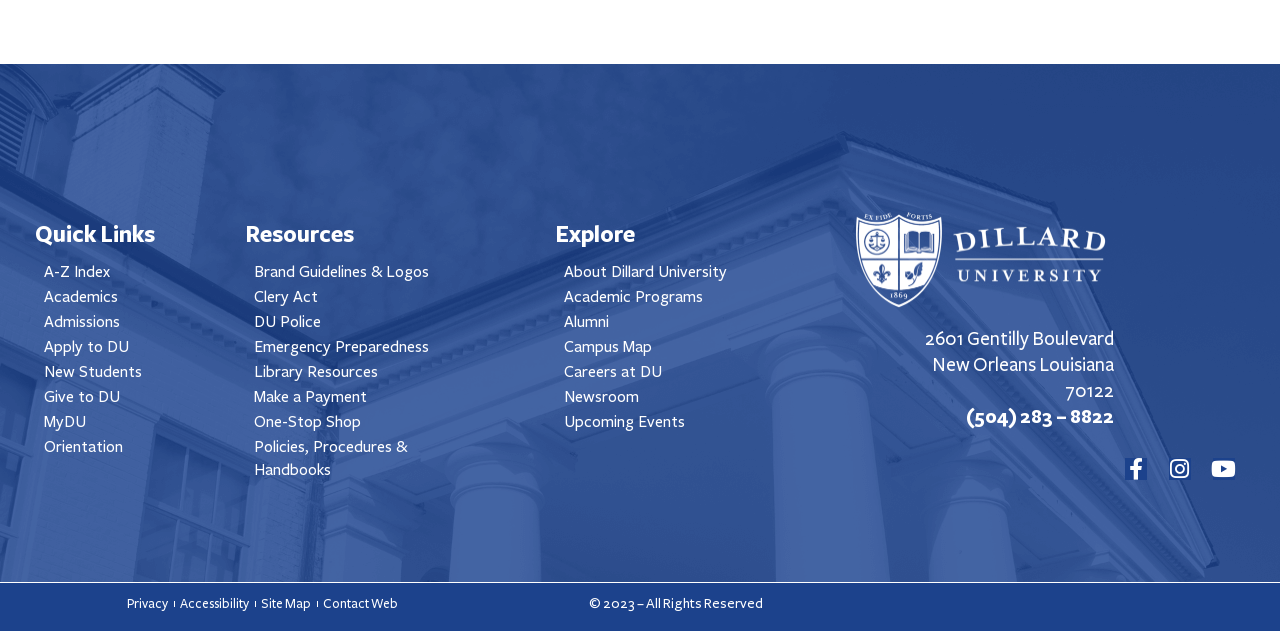Answer succinctly with a single word or phrase:
What is the phone number of the university?

(504) 283 – 8822